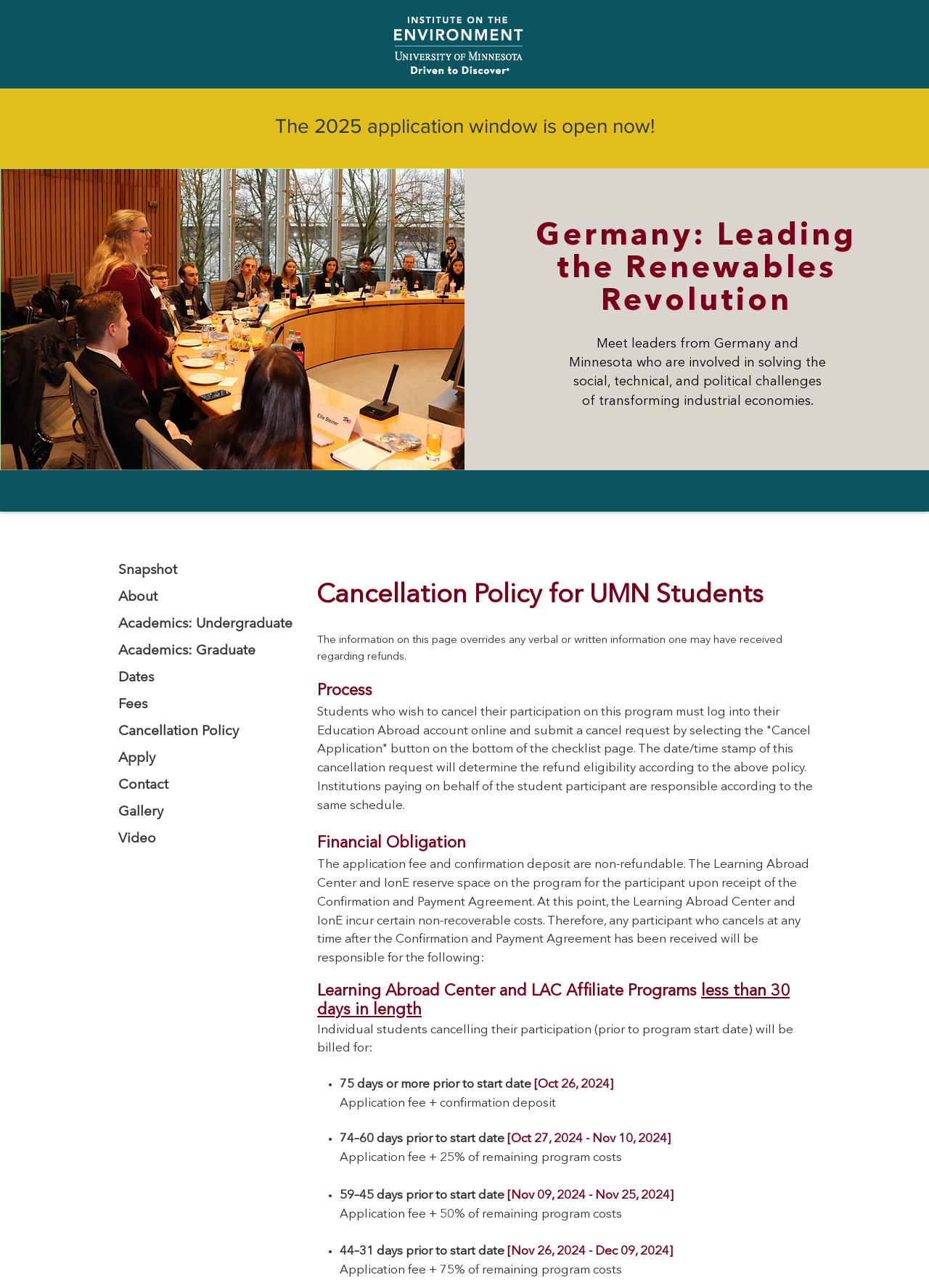Could you indicate the bounding box coordinates of the region to click in order to complete this instruction: "Click the 'Fees' link".

[0.117, 0.539, 0.327, 0.553]